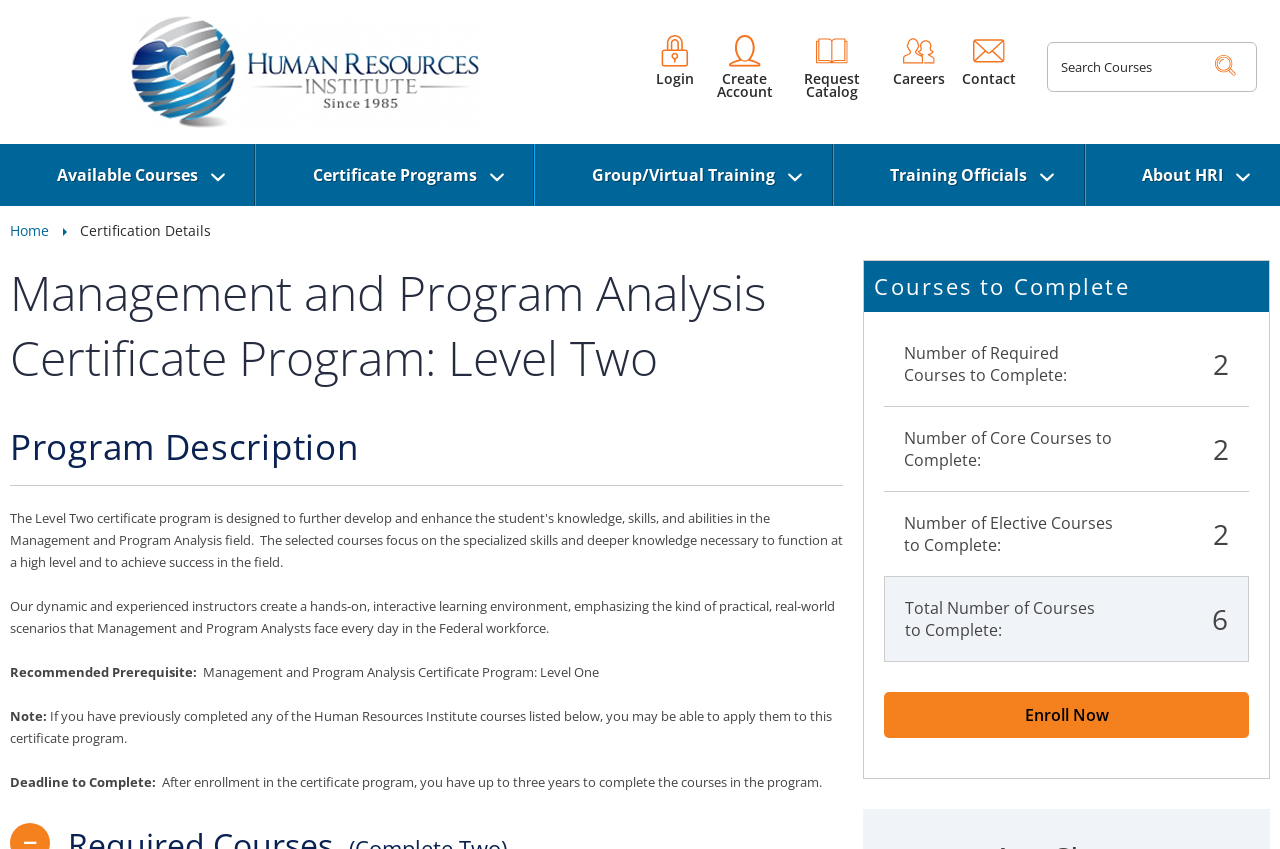What is the name of the certificate program?
Please answer the question with as much detail and depth as you can.

I found the answer by looking at the heading element on the webpage, which is 'Management and Program Analysis Certificate Program: Level Two'. This is the main title of the webpage, indicating the name of the certificate program.